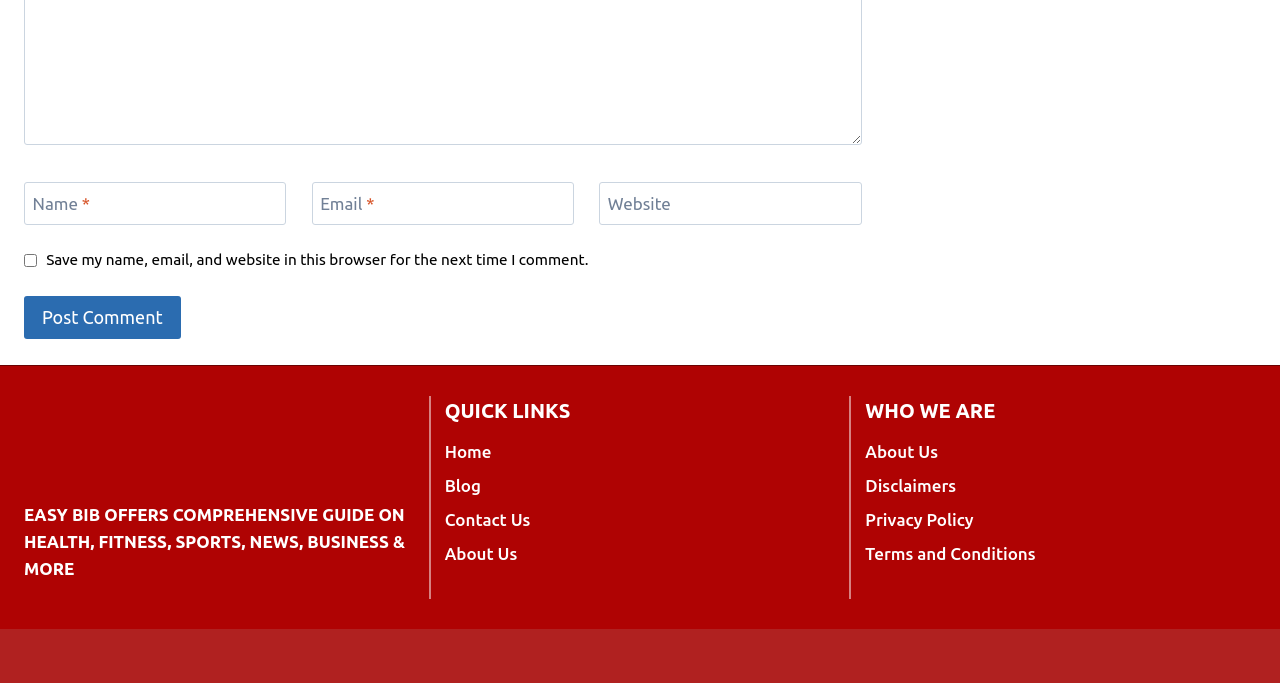Please provide a one-word or phrase answer to the question: 
What are the 'QUICK LINKS'?

Links to other pages